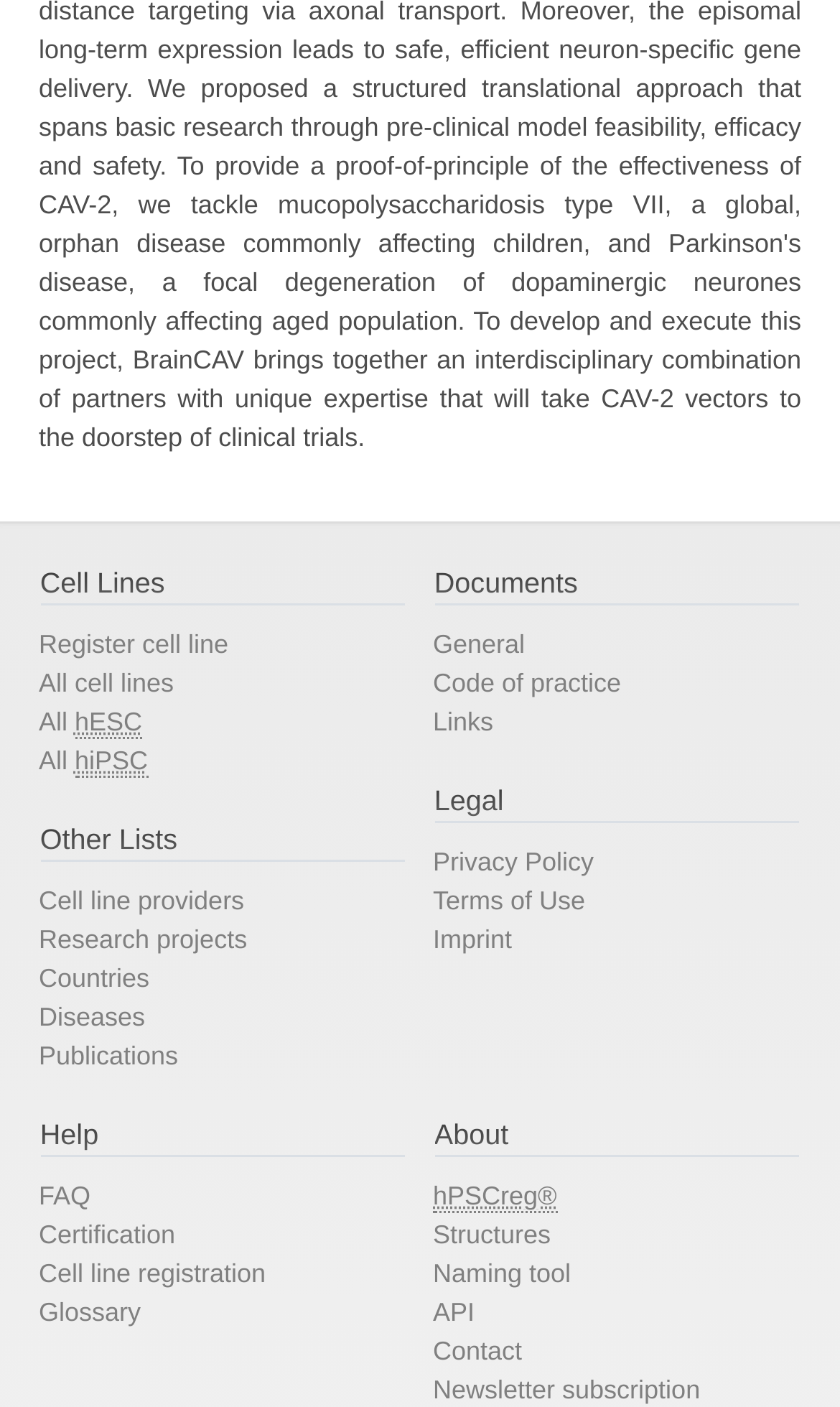Utilize the details in the image to give a detailed response to the question: What is the purpose of the 'Register cell line' link?

The 'Register cell line' link is likely intended for users to register a new cell line, as it is placed under the 'Cell Lines' heading and is a prominent link on the page.